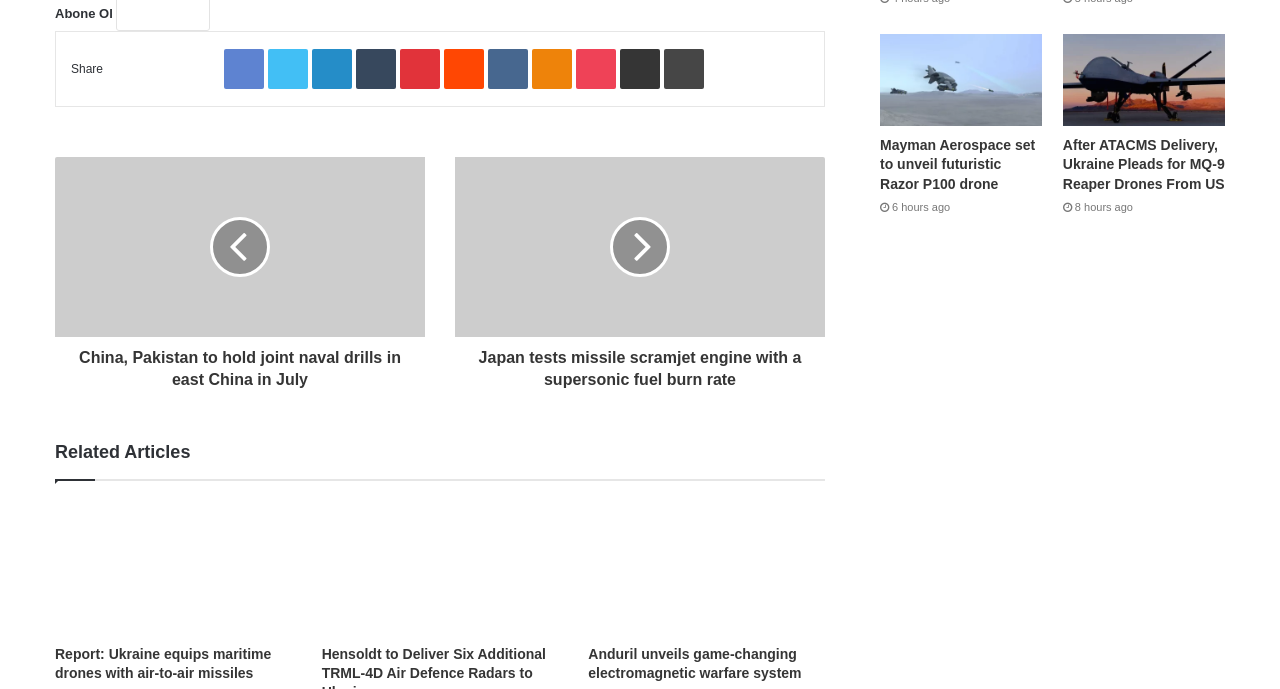Provide the bounding box coordinates for the UI element that is described as: "Share via Email".

[0.484, 0.071, 0.515, 0.129]